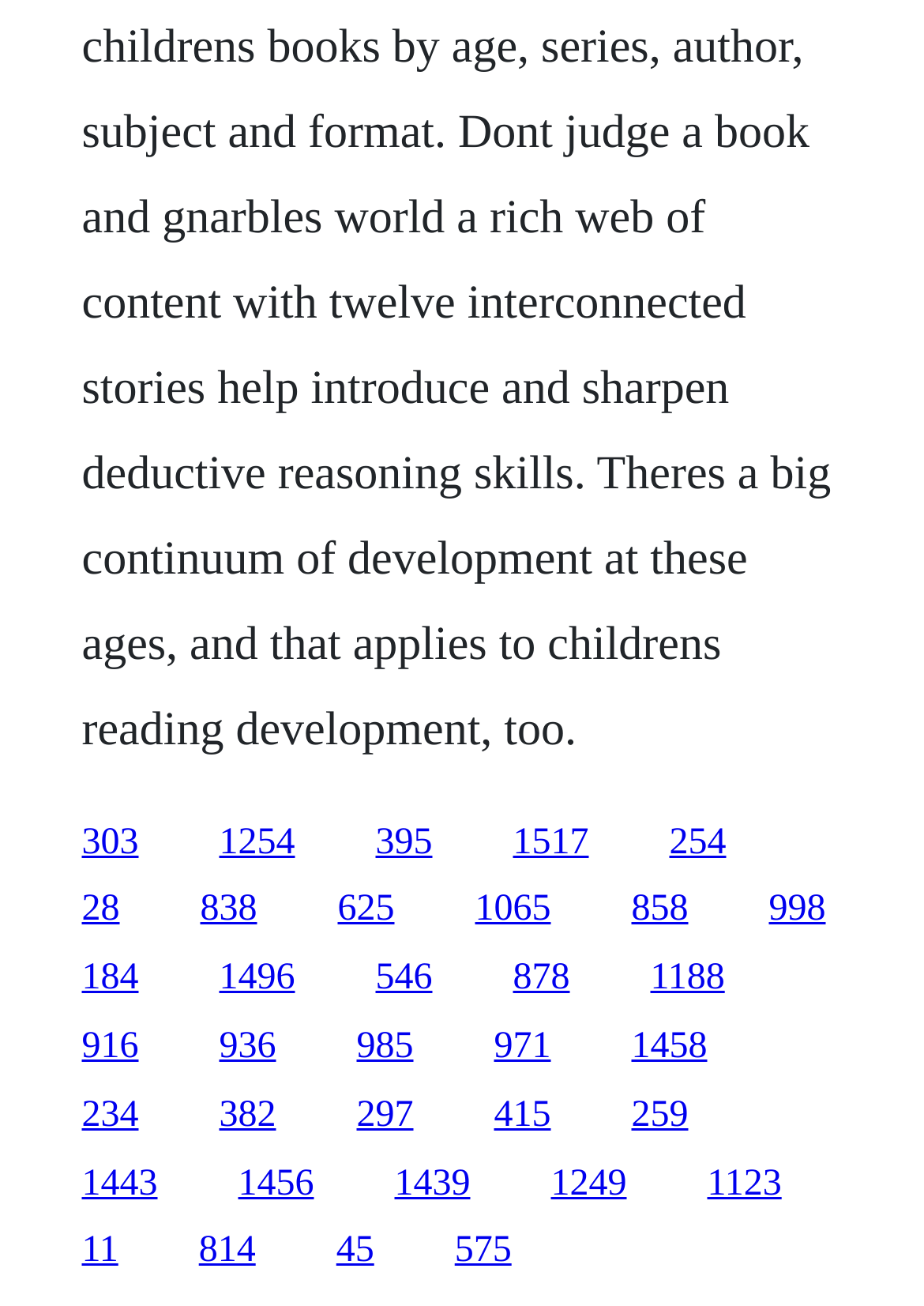Please identify the bounding box coordinates of the element I should click to complete this instruction: 'visit the fifth link'. The coordinates should be given as four float numbers between 0 and 1, like this: [left, top, right, bottom].

[0.724, 0.629, 0.786, 0.66]